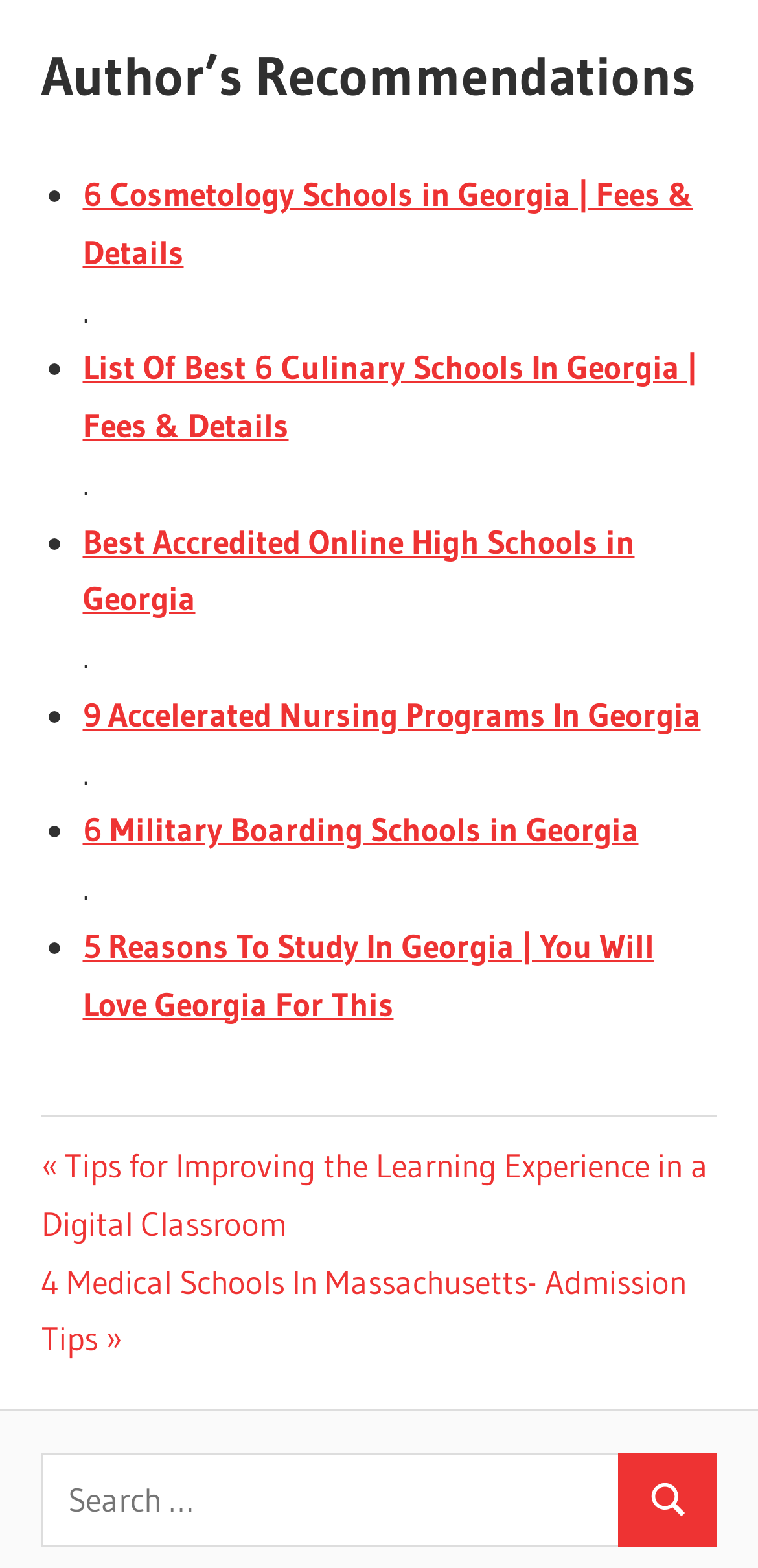Given the webpage screenshot, identify the bounding box of the UI element that matches this description: "Uncategorized".

None